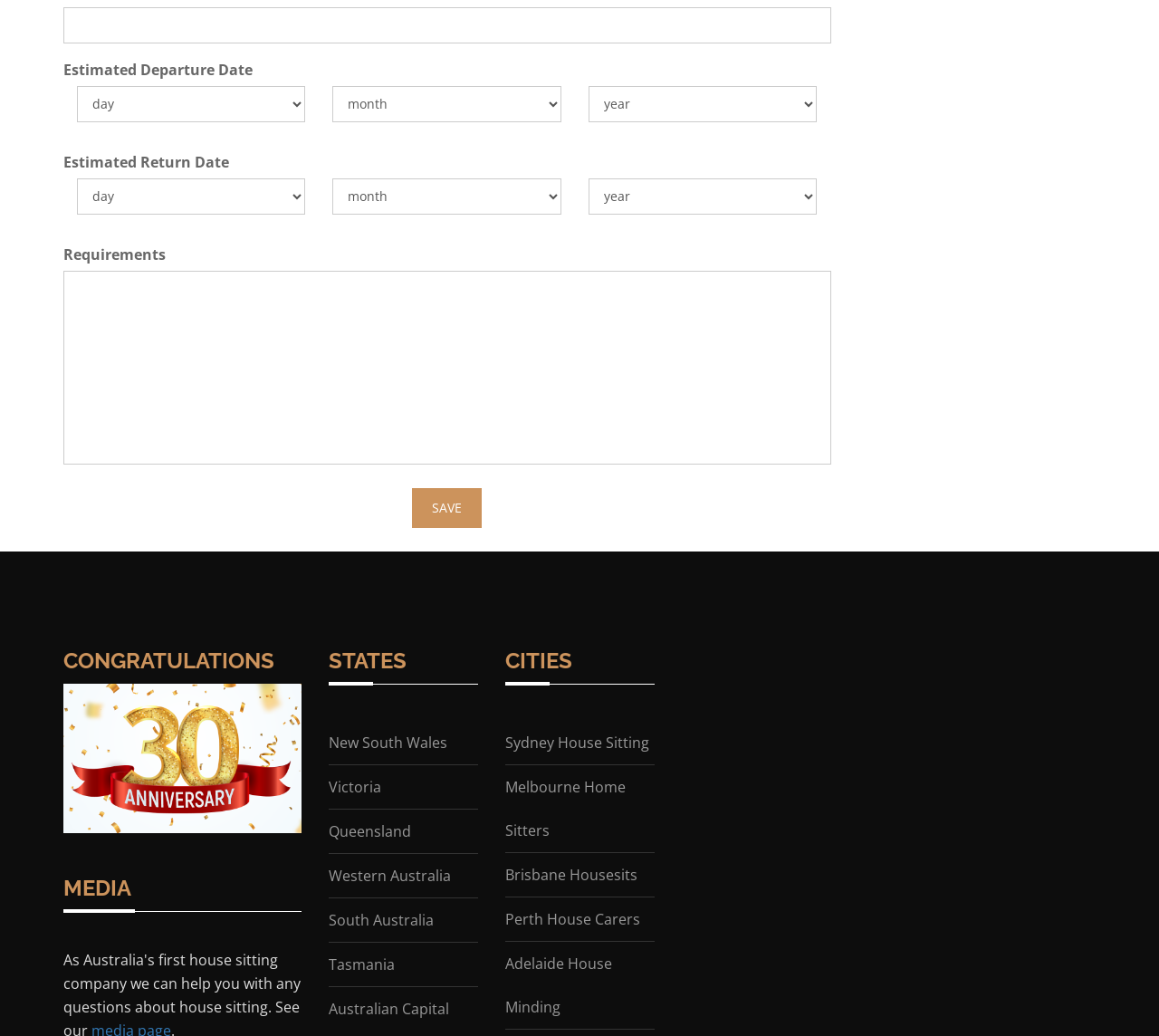Identify the bounding box of the HTML element described as: "parent_node: Requirements name="message"".

[0.055, 0.261, 0.717, 0.448]